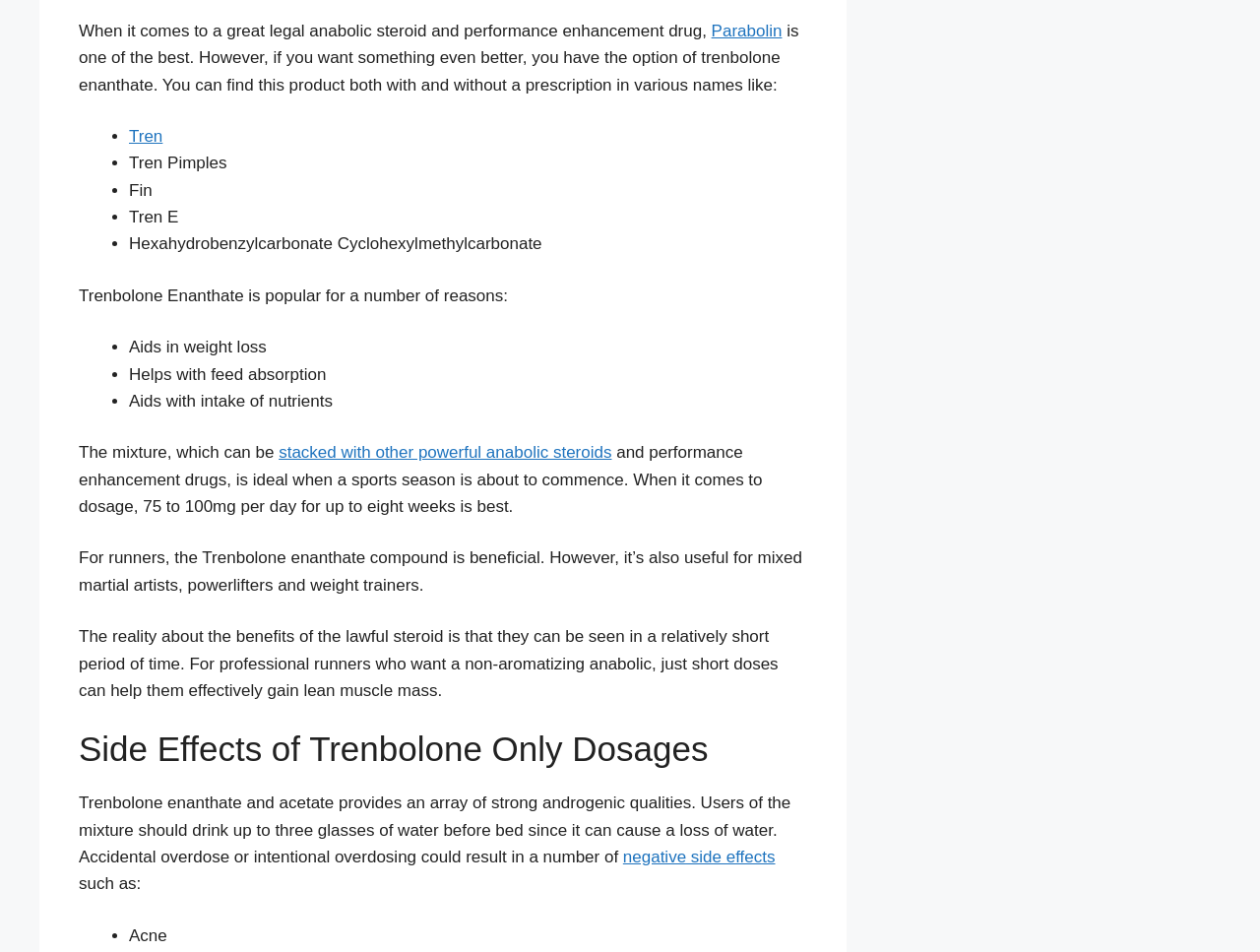Refer to the screenshot and give an in-depth answer to this question: What type of athletes can benefit from Trenbolone Enanthate?

The webpage mentions that Trenbolone Enanthate is beneficial for runners, mixed martial artists, powerlifters, and weight trainers. This is stated in the paragraph that discusses the benefits of Trenbolone Enanthate for athletes.